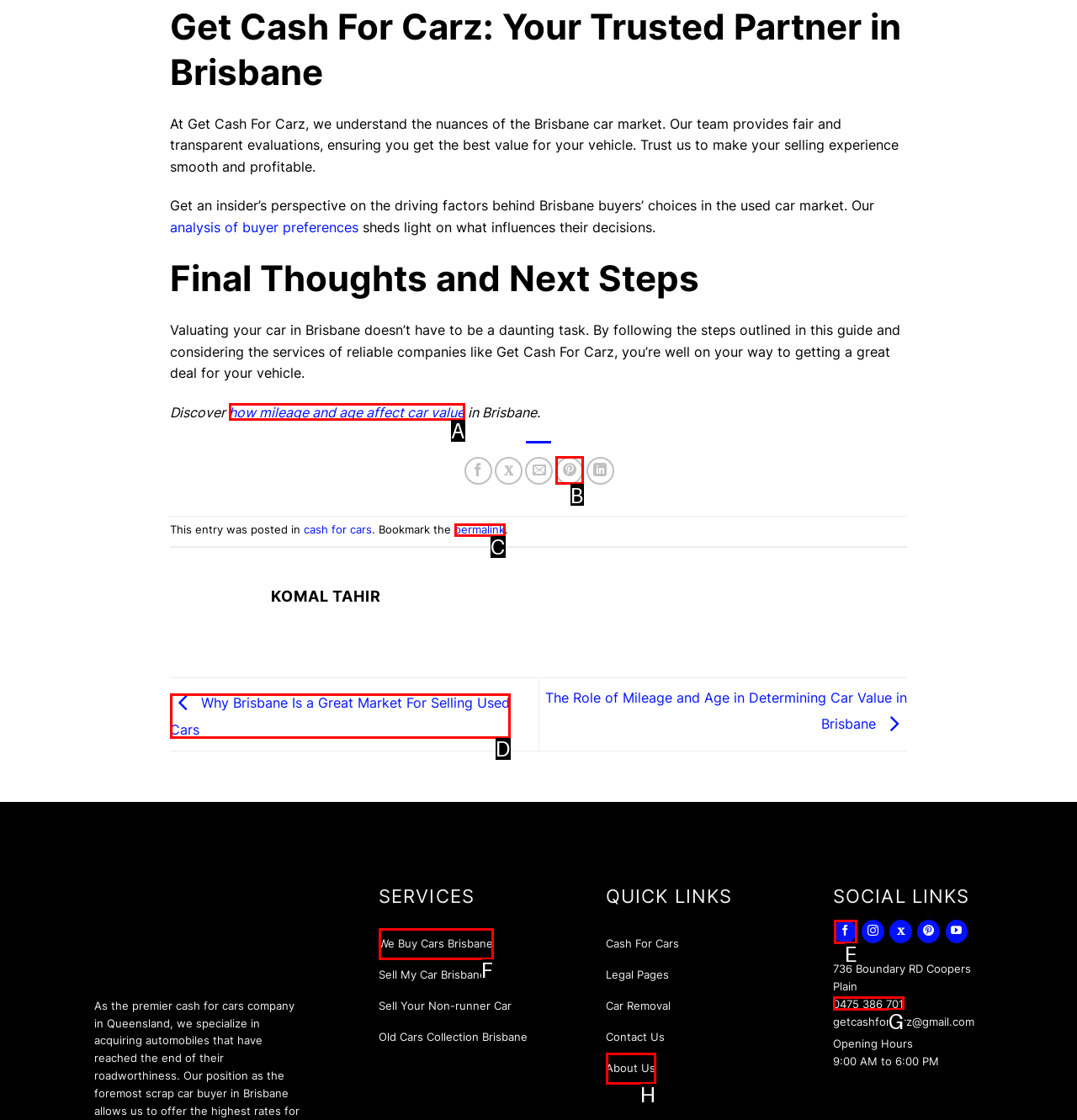Choose the HTML element that best fits the given description: 0475 386 701. Answer by stating the letter of the option.

G